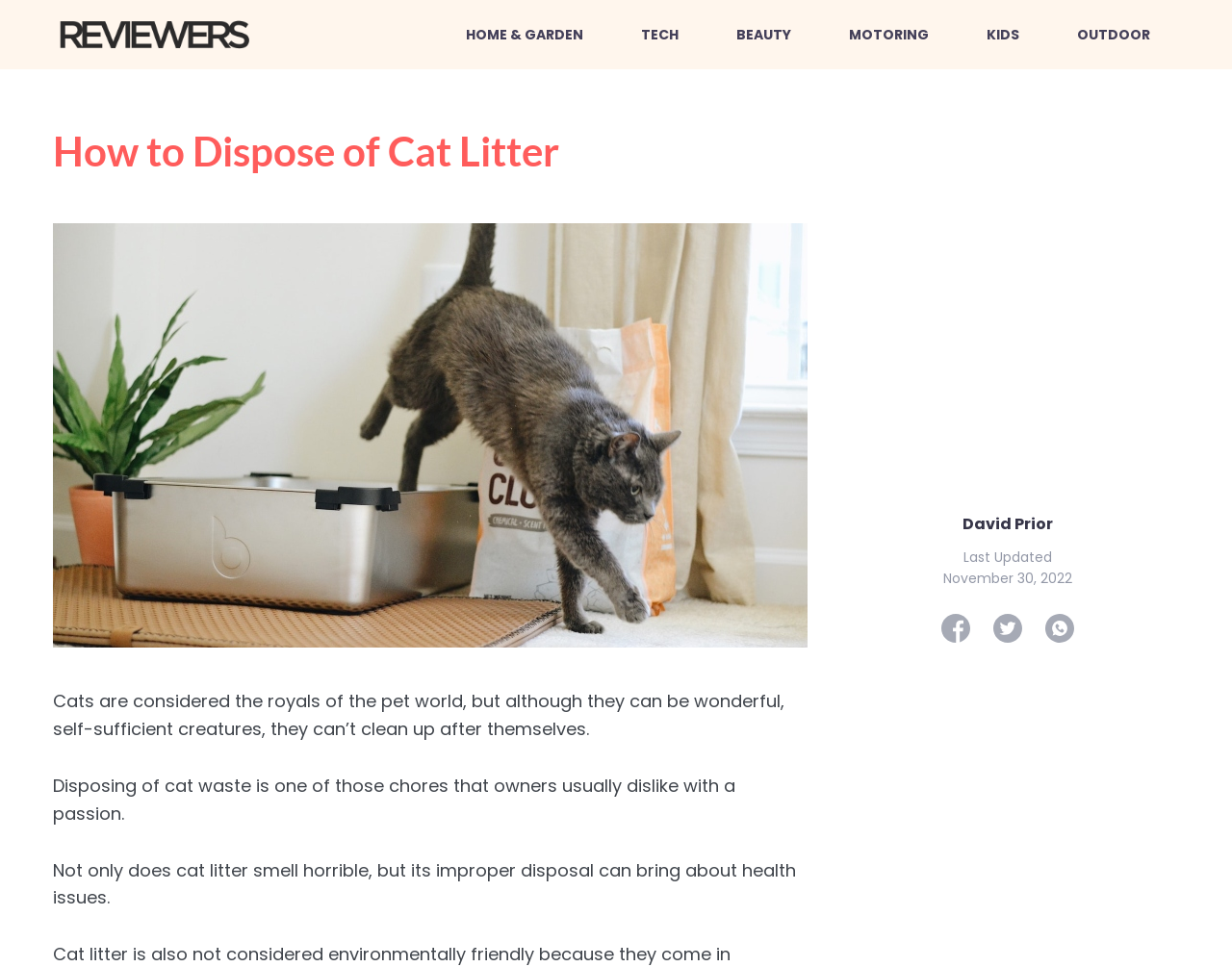Provide the bounding box for the UI element matching this description: "title="Reviewers"".

[0.043, 0.023, 0.207, 0.046]